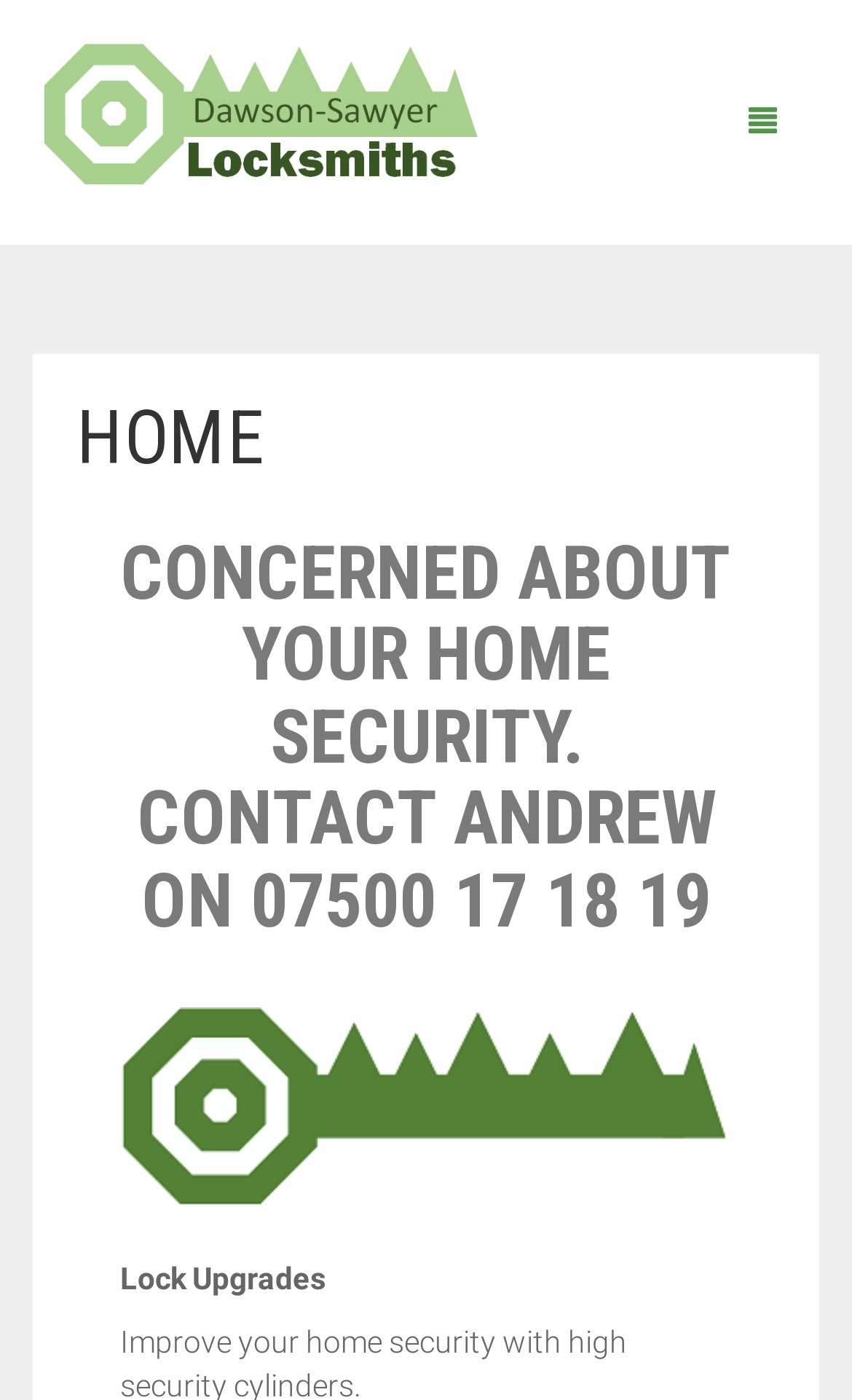Locate the bounding box coordinates of the clickable region necessary to complete the following instruction: "click the Dawson-Sawyer Locksmiths logo". Provide the coordinates in the format of four float numbers between 0 and 1, i.e., [left, top, right, bottom].

[0.141, 0.719, 0.859, 0.866]